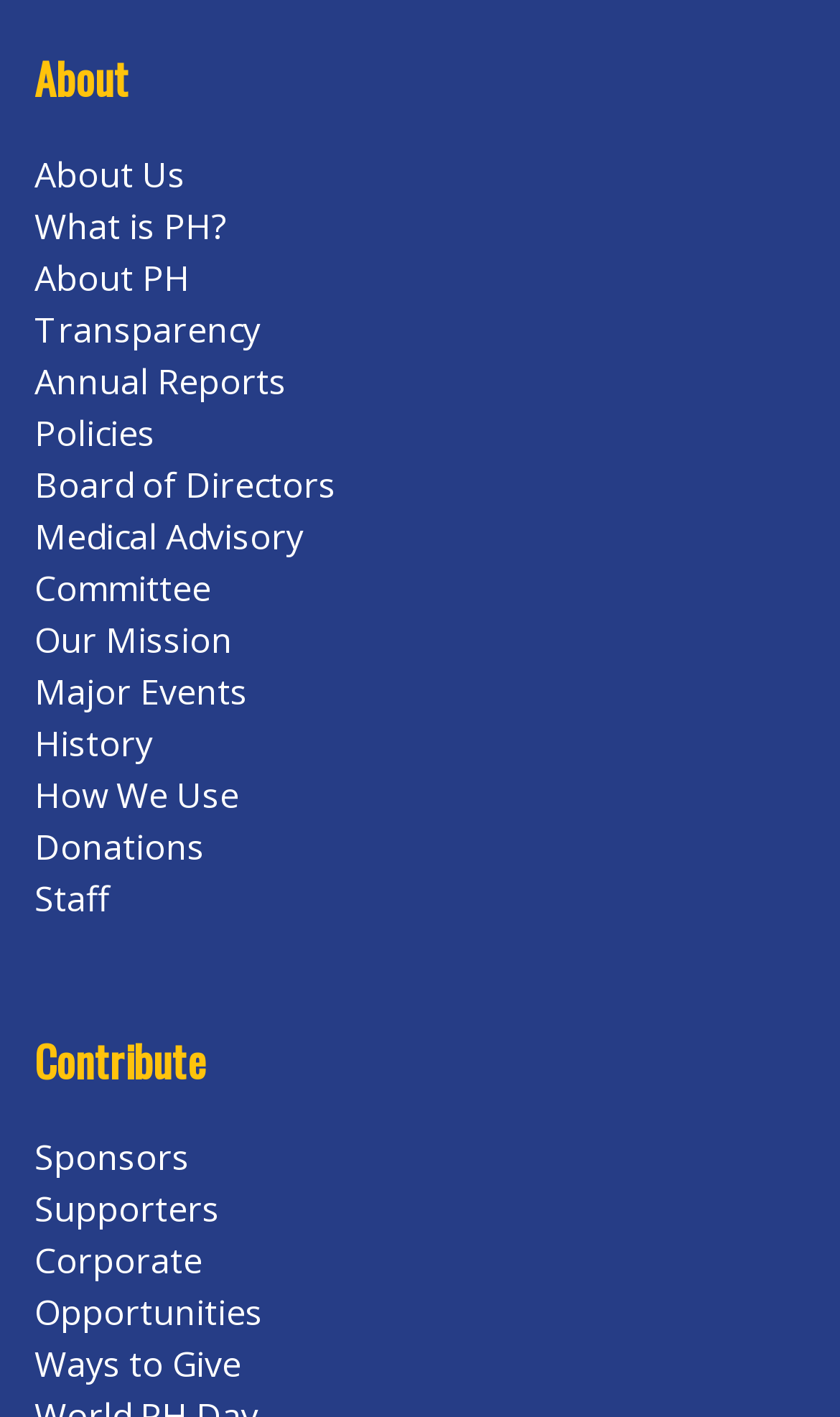Identify the bounding box coordinates for the region to click in order to carry out this instruction: "Learn about the organization". Provide the coordinates using four float numbers between 0 and 1, formatted as [left, top, right, bottom].

[0.041, 0.037, 0.494, 0.075]